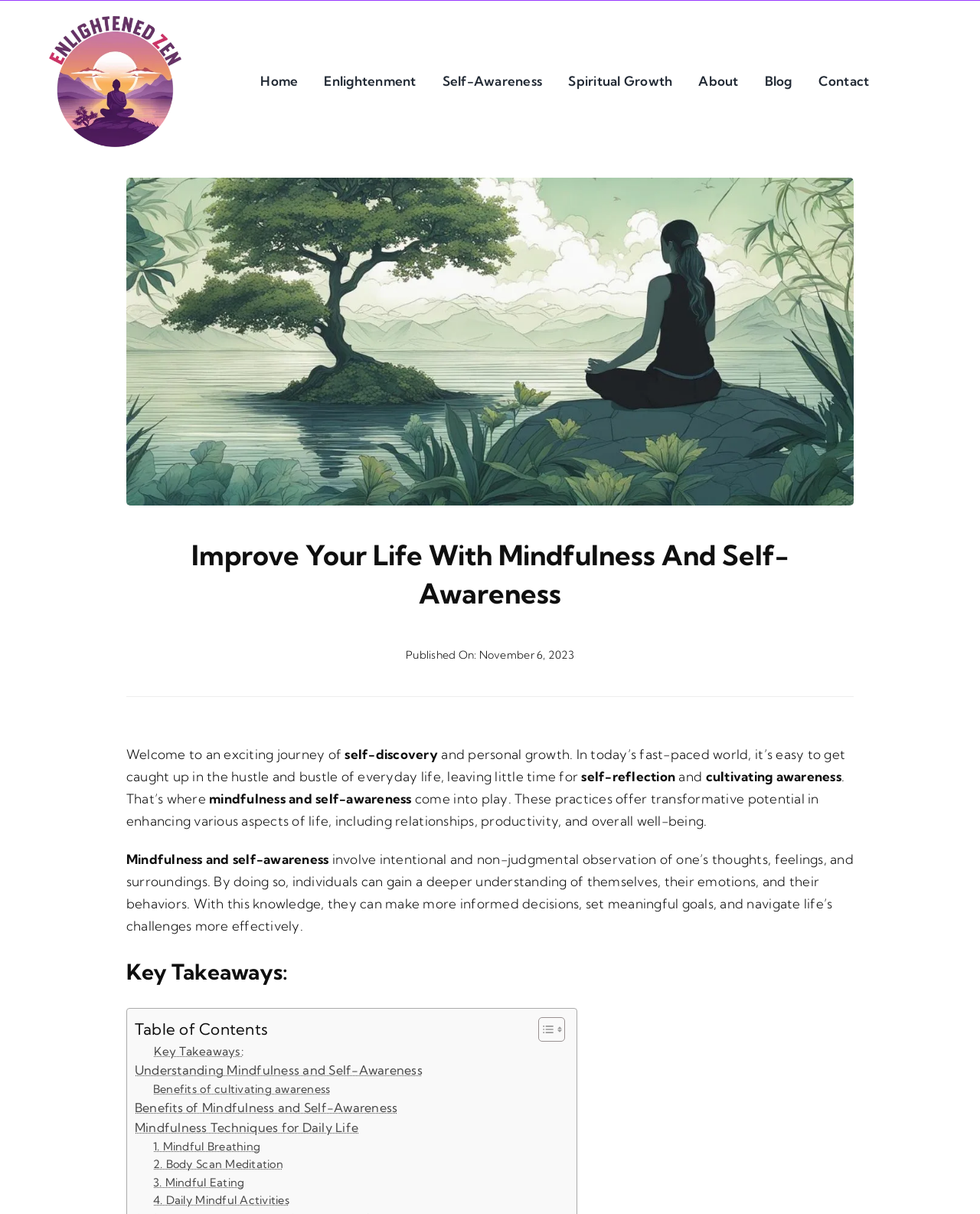Locate the bounding box of the user interface element based on this description: "Blog".

[0.78, 0.046, 0.808, 0.089]